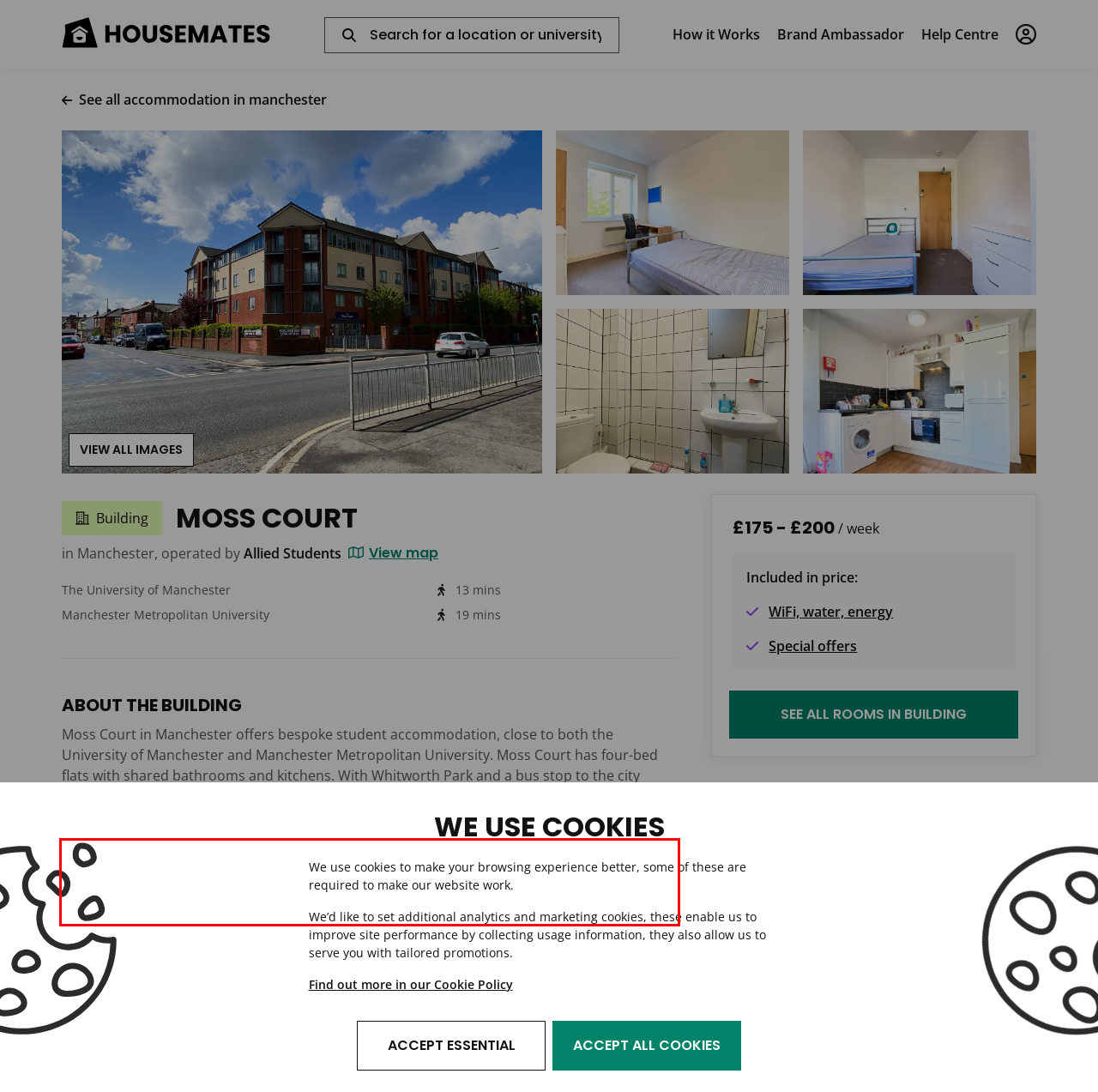Please look at the webpage screenshot and extract the text enclosed by the red bounding box.

Choose to live at Moss Court and you will be living in some of Manchester’s best student accommodation. Available in a mixture of room types, Moss Court offers something for everyone. With brand new on-site facilities and parking options available, Moss Court makes the perfect home for all students studying in Manchester.